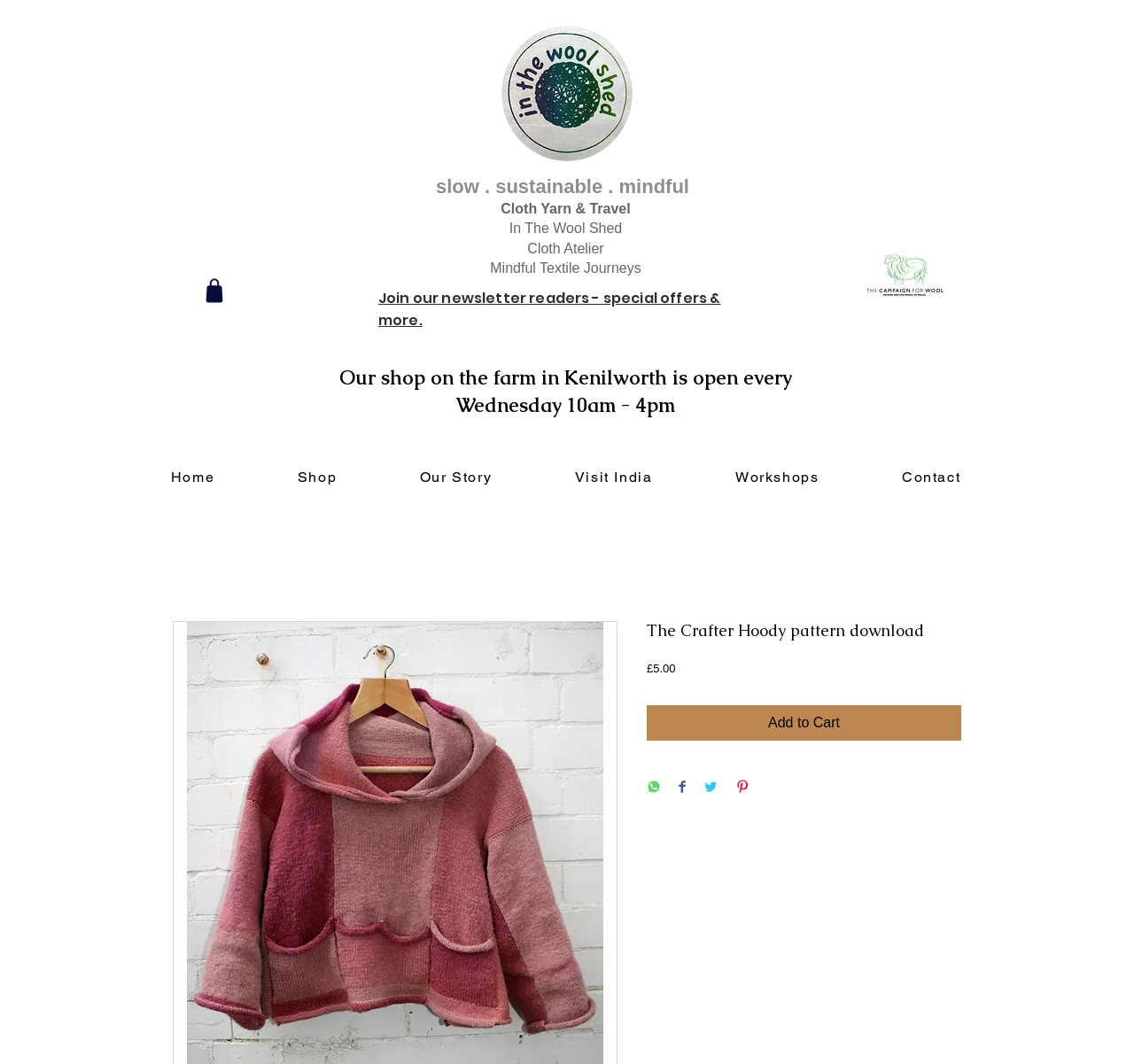Specify the bounding box coordinates of the element's region that should be clicked to achieve the following instruction: "Share on WhatsApp". The bounding box coordinates consist of four float numbers between 0 and 1, in the format [left, top, right, bottom].

[0.57, 0.732, 0.583, 0.748]